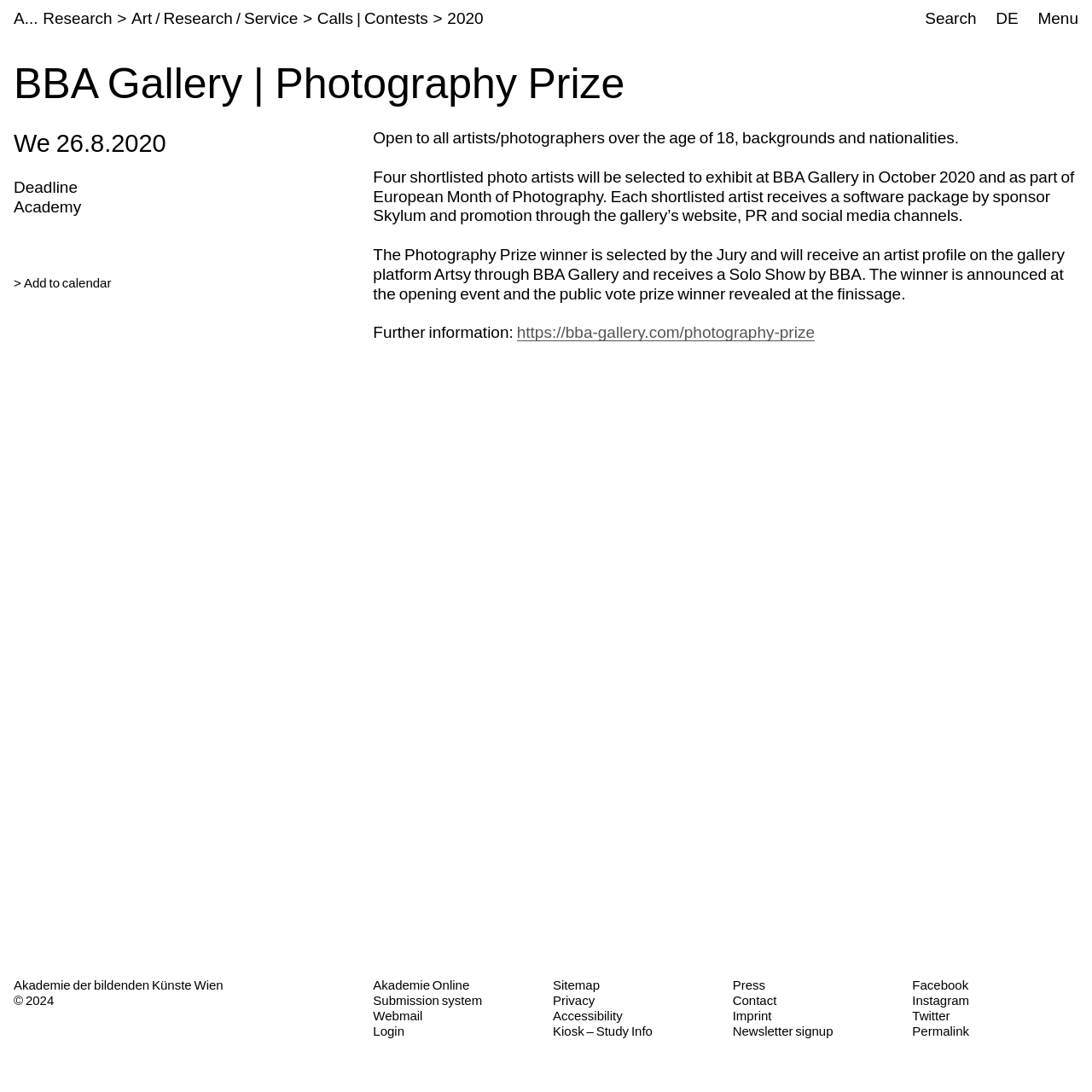Find the bounding box coordinates for the area that must be clicked to perform this action: "Contact the law office".

None